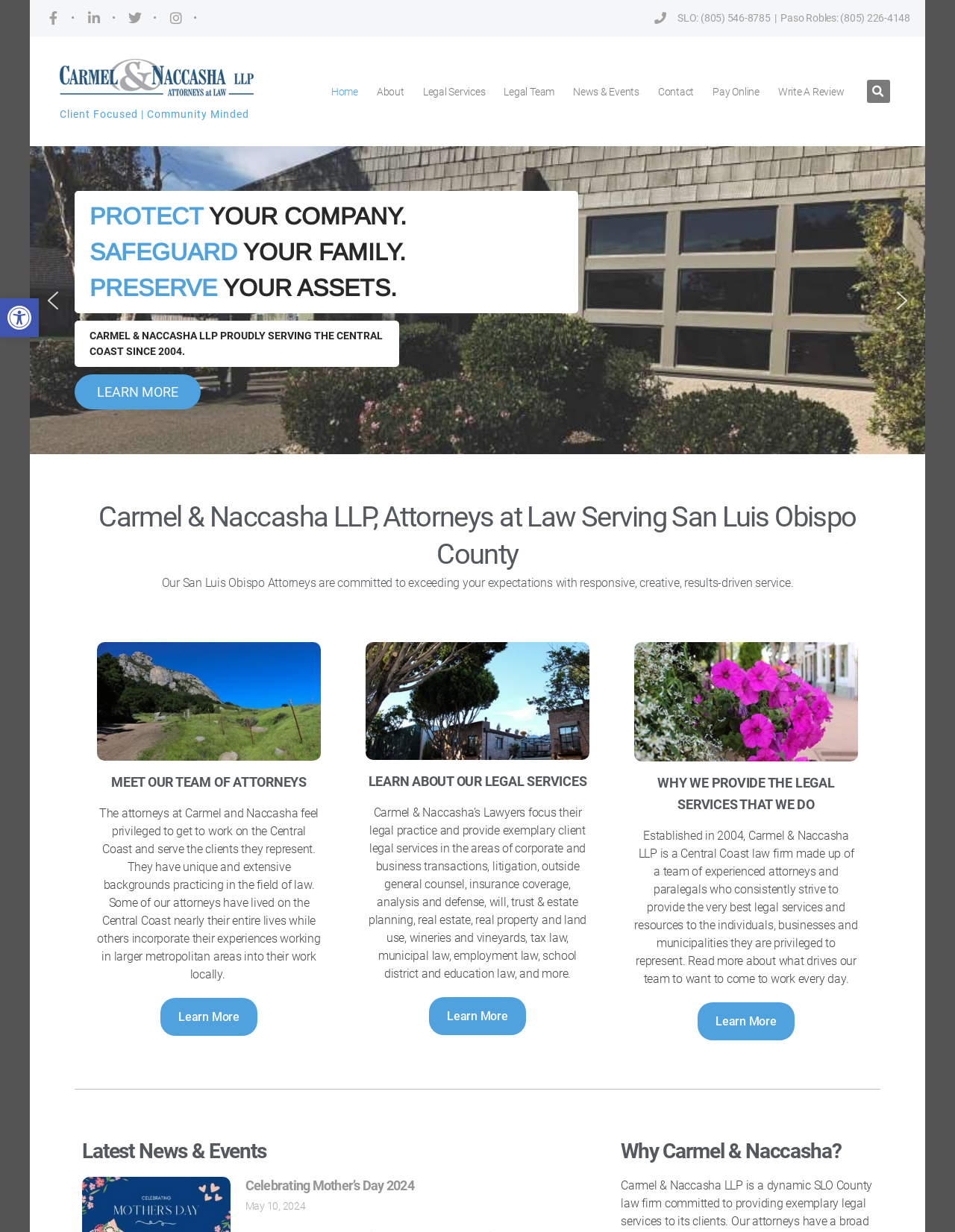Predict the bounding box for the UI component with the following description: "Legal Services".

[0.439, 0.06, 0.512, 0.088]